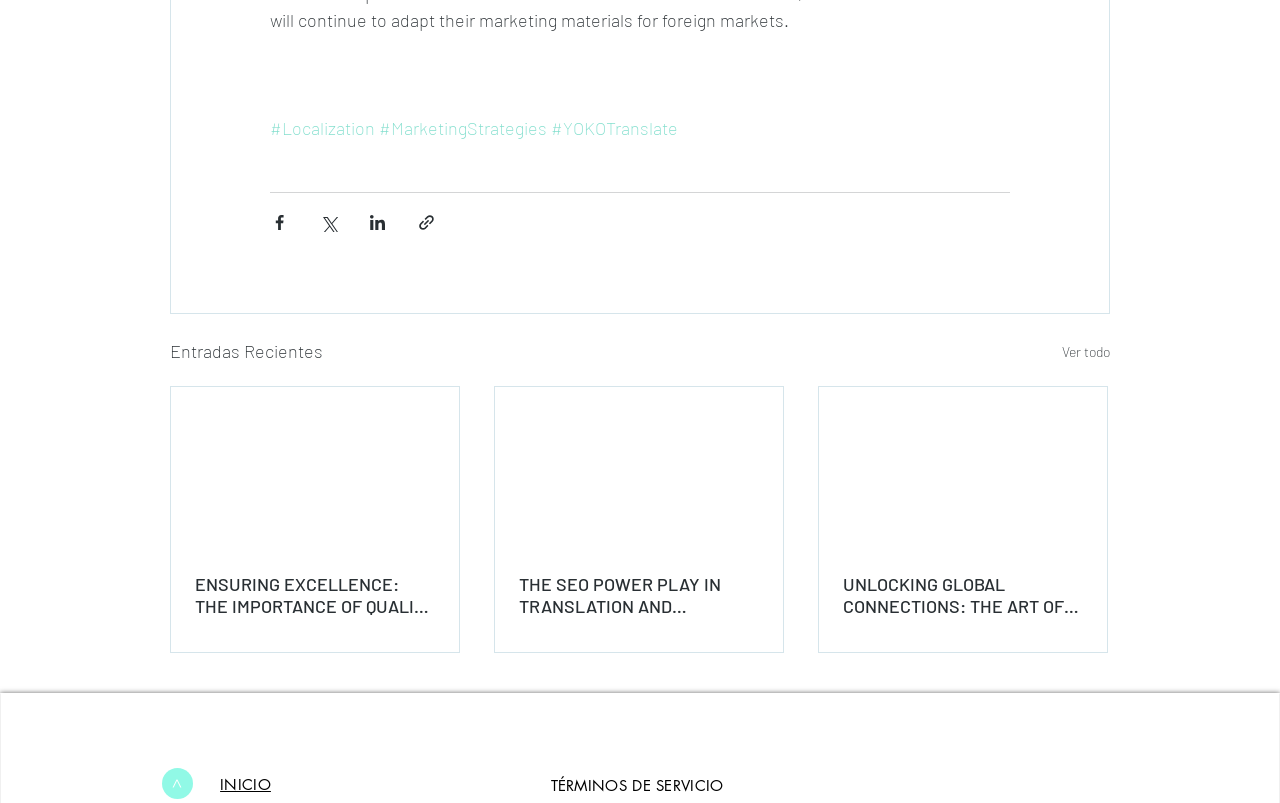How many articles are listed in the 'Entradas Recientes' section?
Look at the image and respond with a one-word or short phrase answer.

3